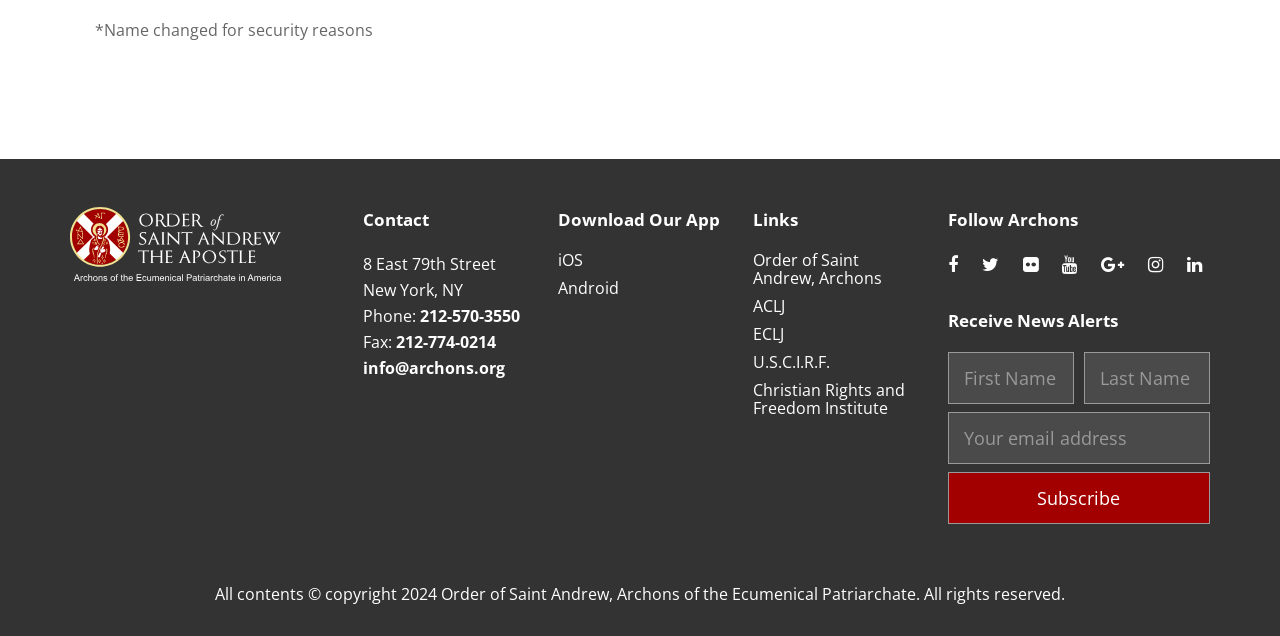Identify the bounding box coordinates of the clickable section necessary to follow the following instruction: "View the 'Home' page". The coordinates should be presented as four float numbers from 0 to 1, i.e., [left, top, right, bottom].

None